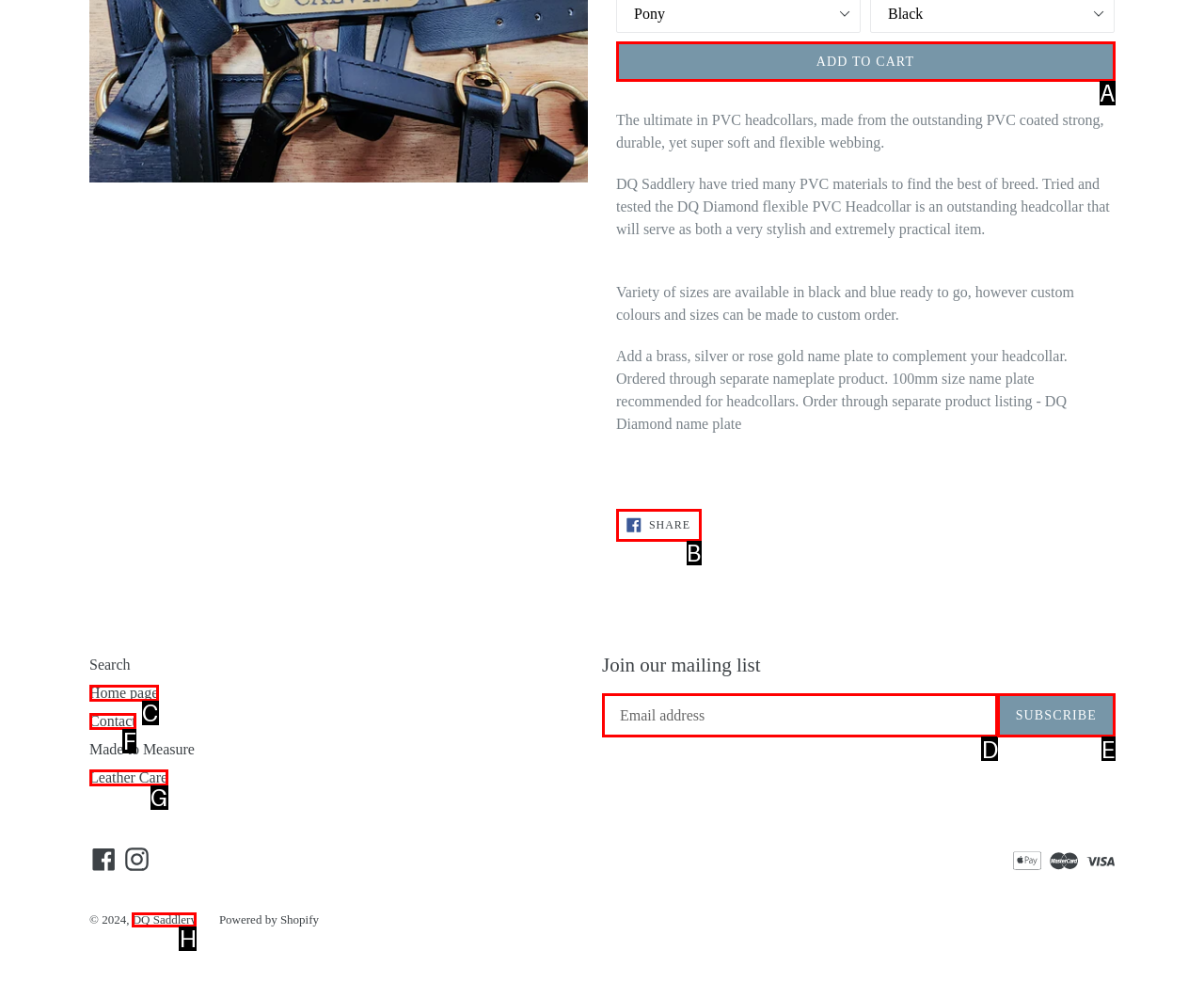Identify the HTML element that corresponds to the description: parent_node: SUBSCRIBE name="contact[email]" placeholder="Email address"
Provide the letter of the matching option from the given choices directly.

D